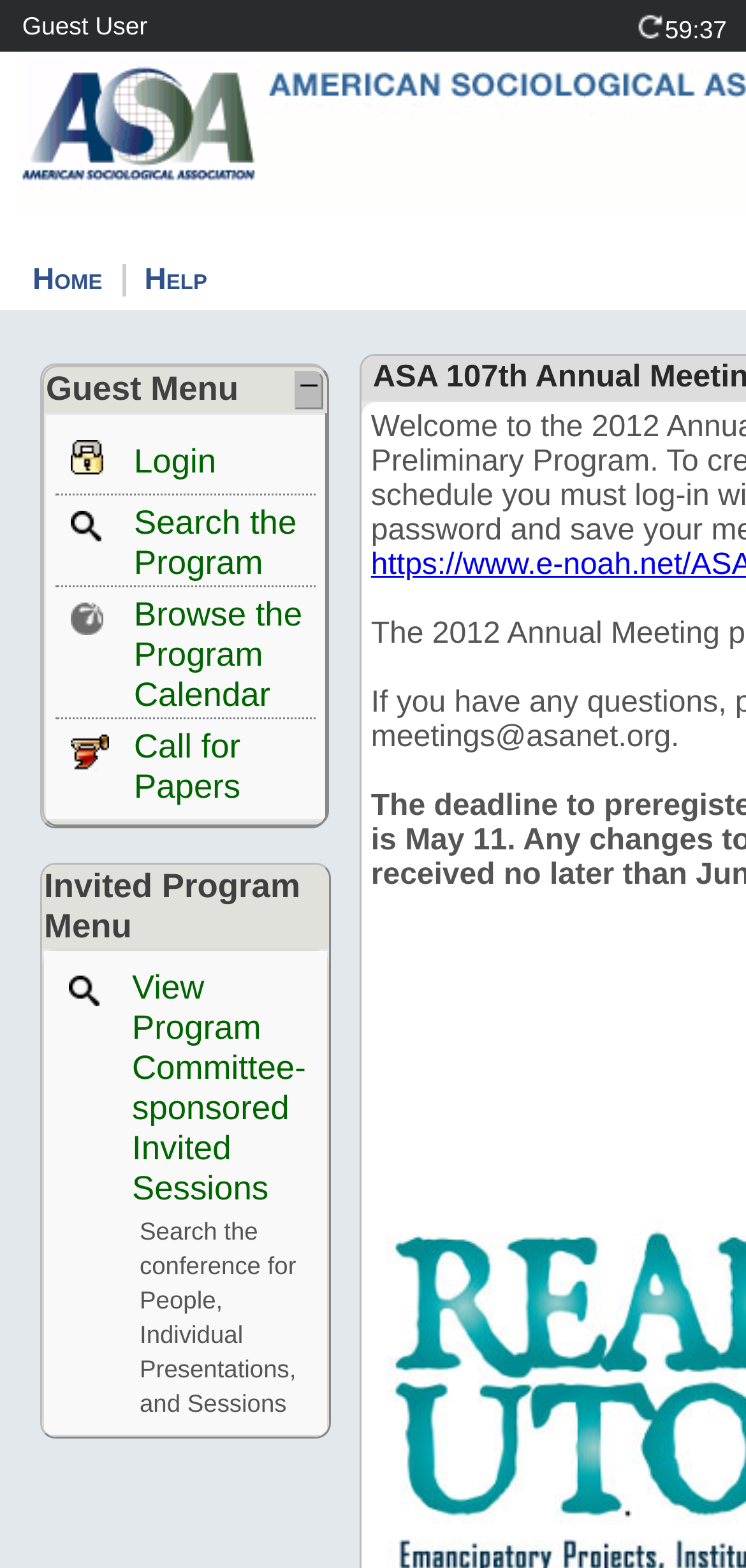What is the text of the first link in the Guest Menu?
Answer with a single word or phrase, using the screenshot for reference.

Login